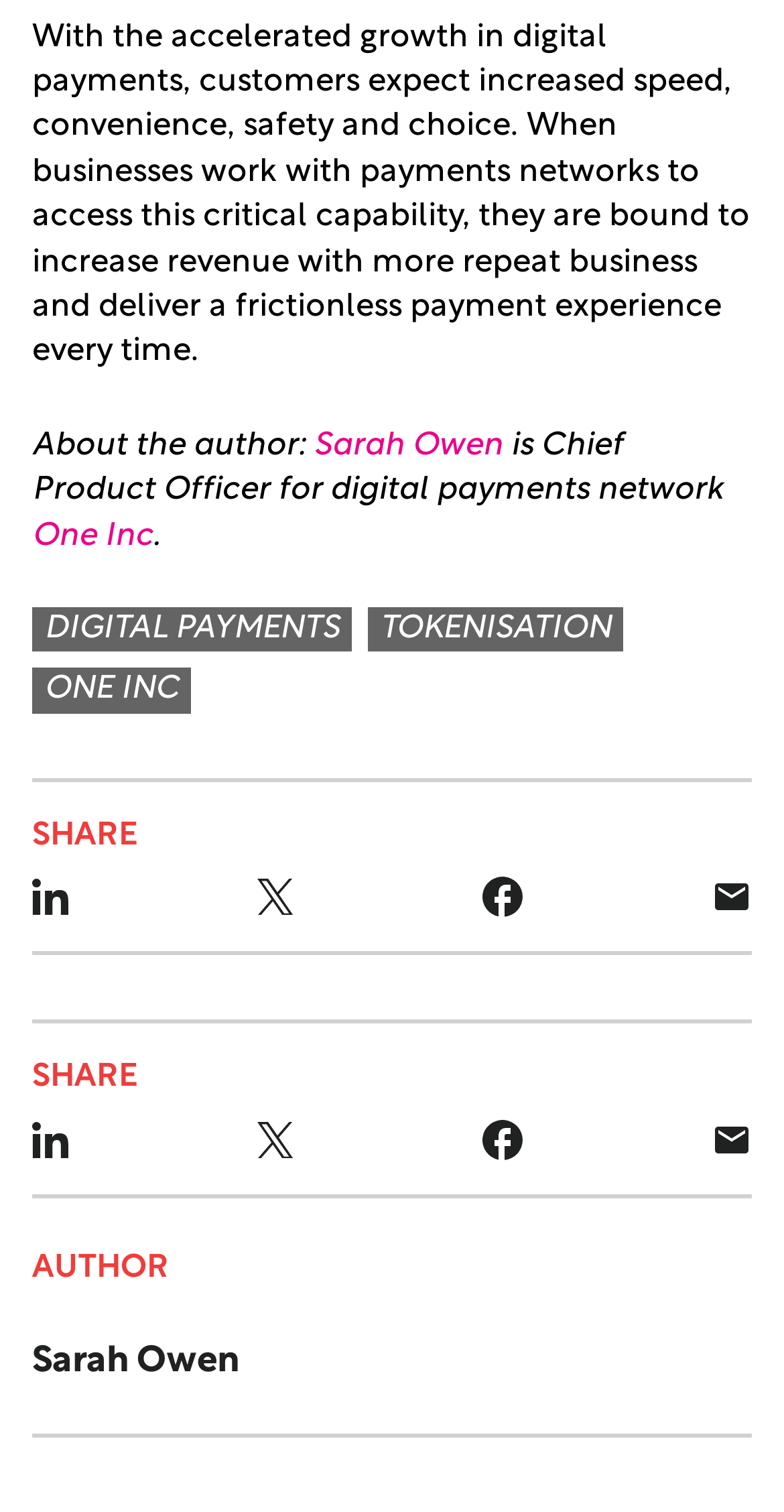Determine the bounding box coordinates of the section to be clicked to follow the instruction: "Share the article on LinkedIn". The coordinates should be given as four float numbers between 0 and 1, formatted as [left, top, right, bottom].

[0.041, 0.579, 0.087, 0.608]